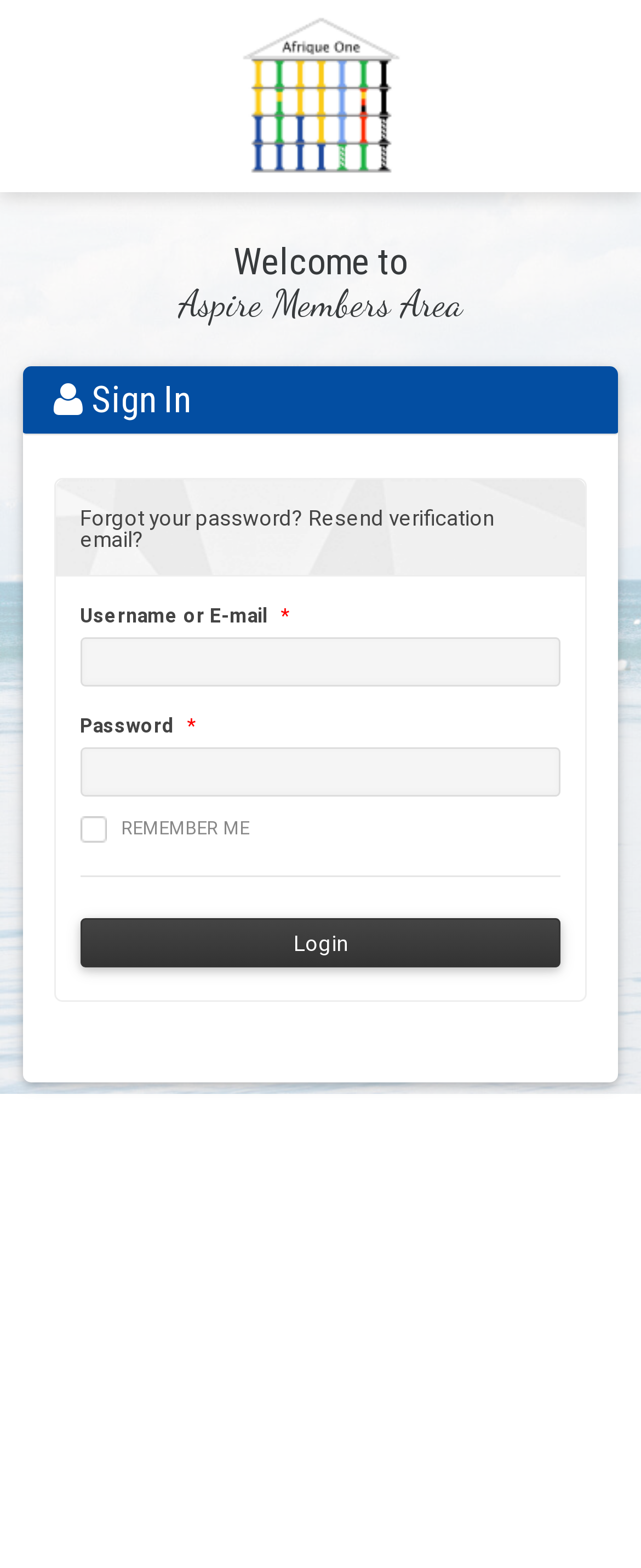Find and specify the bounding box coordinates that correspond to the clickable region for the instruction: "Click on Forgot your password?".

[0.125, 0.322, 0.474, 0.339]